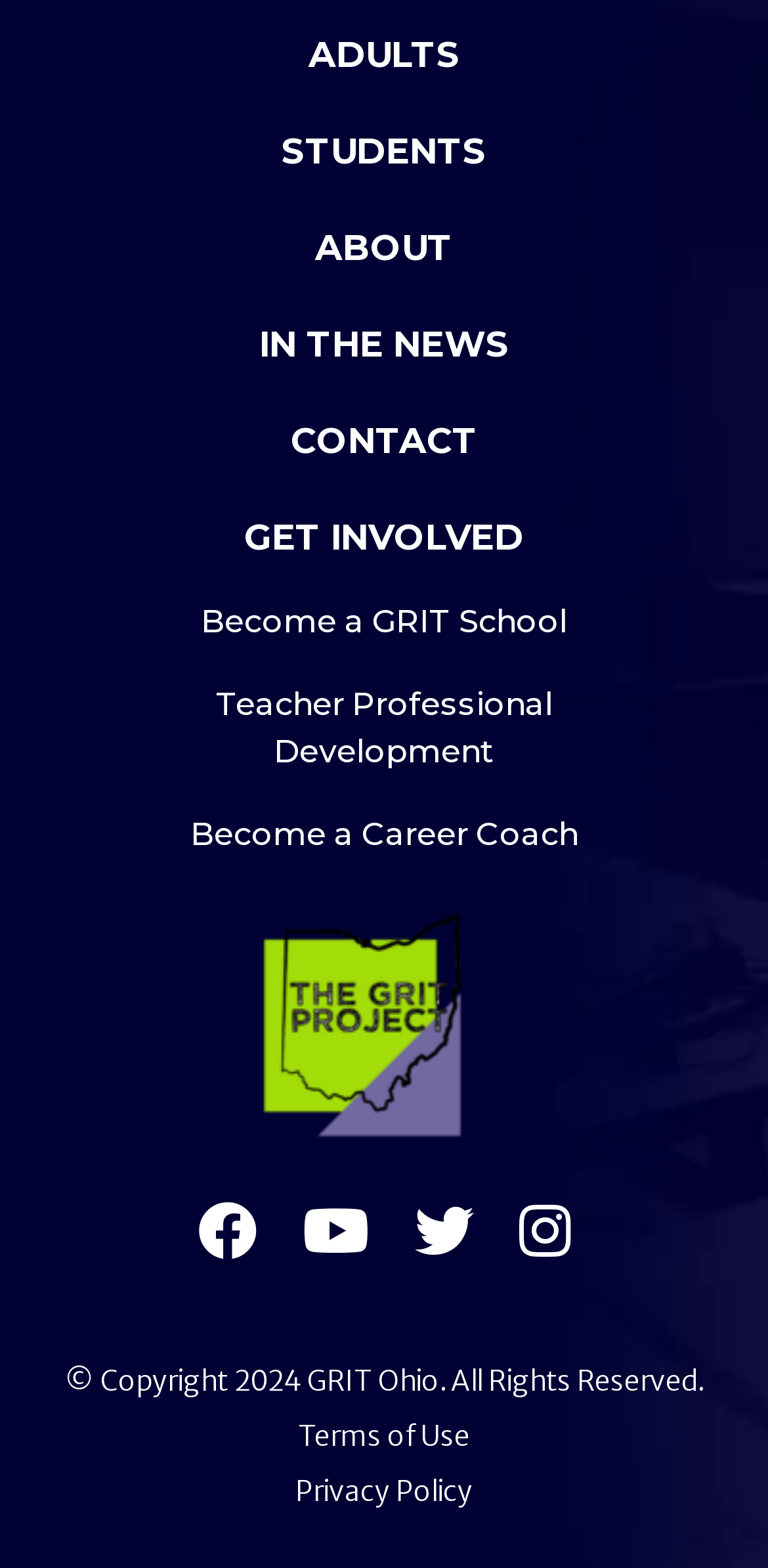Identify the bounding box coordinates of the region that should be clicked to execute the following instruction: "Get involved with GRIT Ohio".

[0.318, 0.329, 0.682, 0.357]